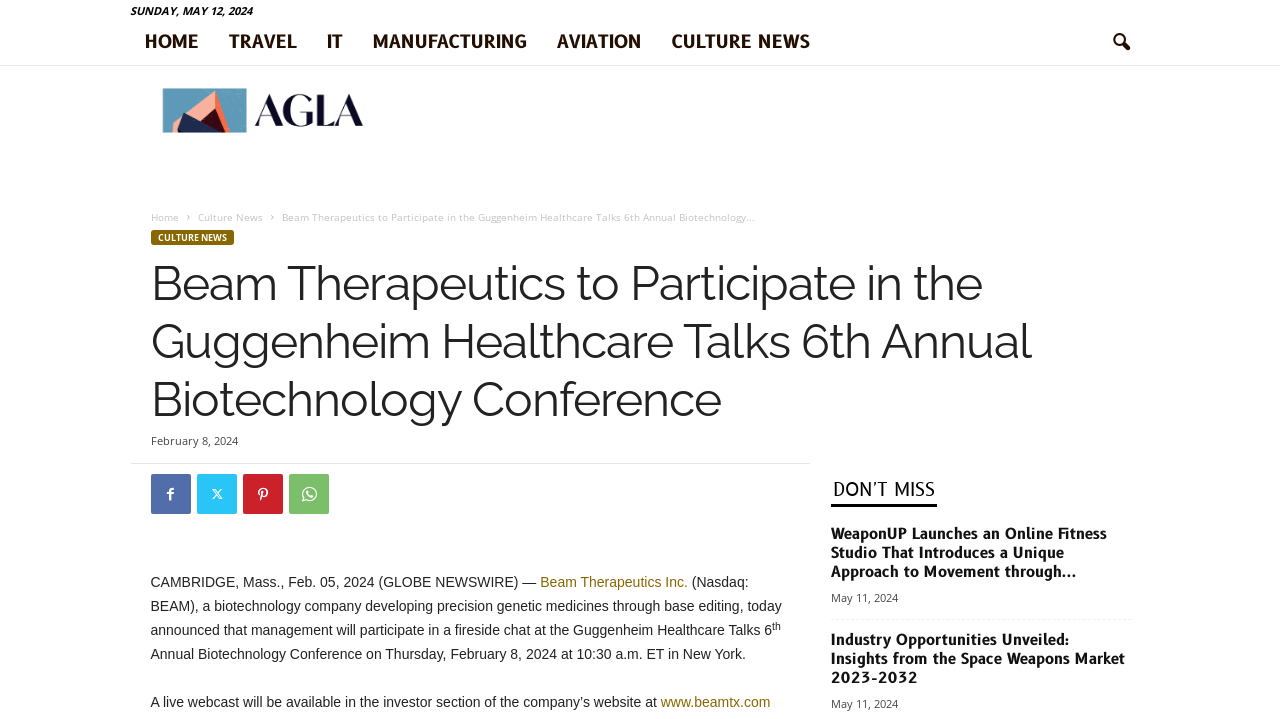Determine the bounding box coordinates (top-left x, top-left y, bottom-right x, bottom-right y) of the UI element described in the following text: aria-label="search icon"

[0.858, 0.029, 0.893, 0.09]